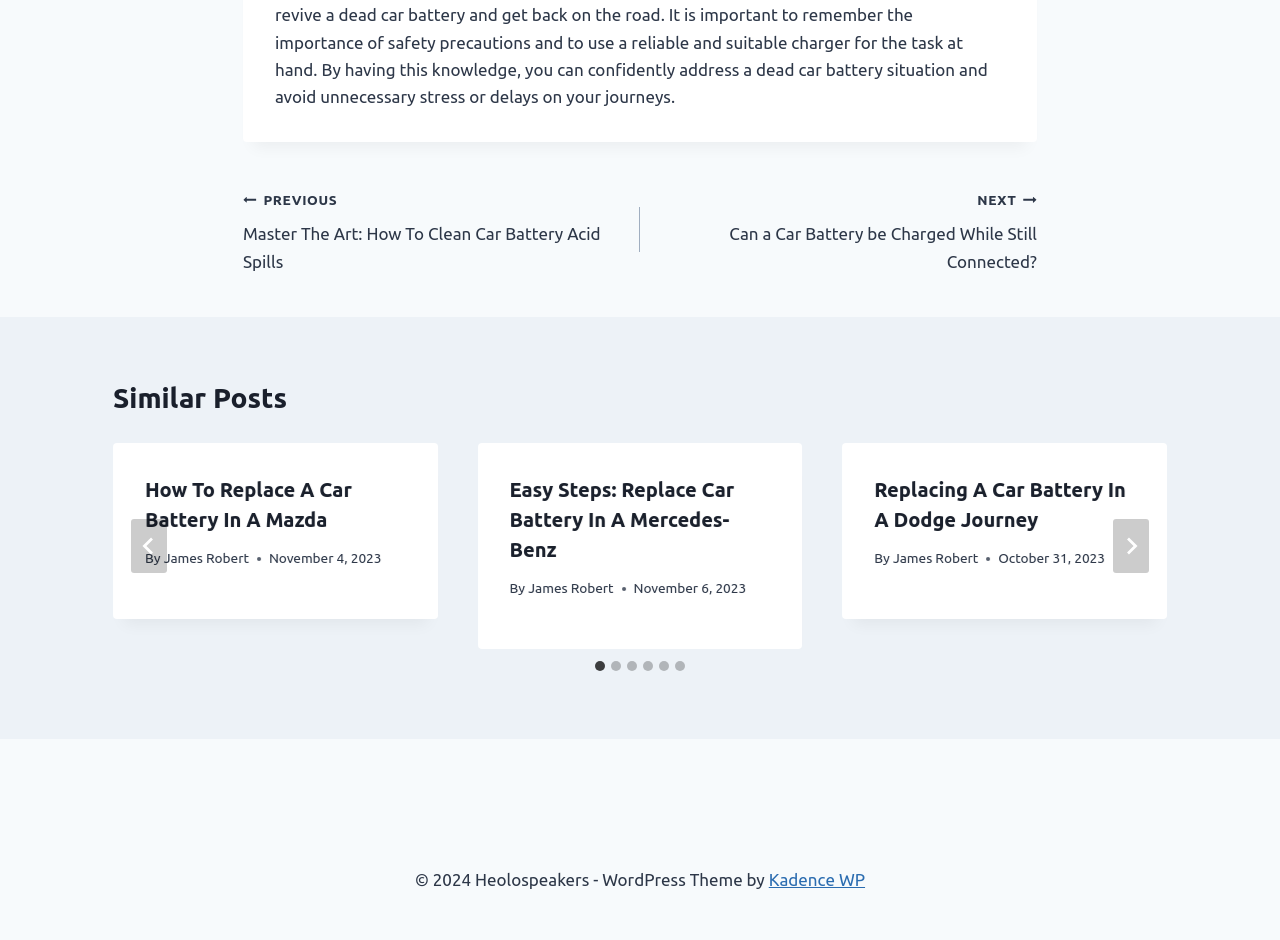With reference to the screenshot, provide a detailed response to the question below:
Who wrote the second similar post?

I found the author of the second similar post by looking at the link element inside the second tabpanel, which is '2 of 6'. The link element contains the text 'James Robert'.